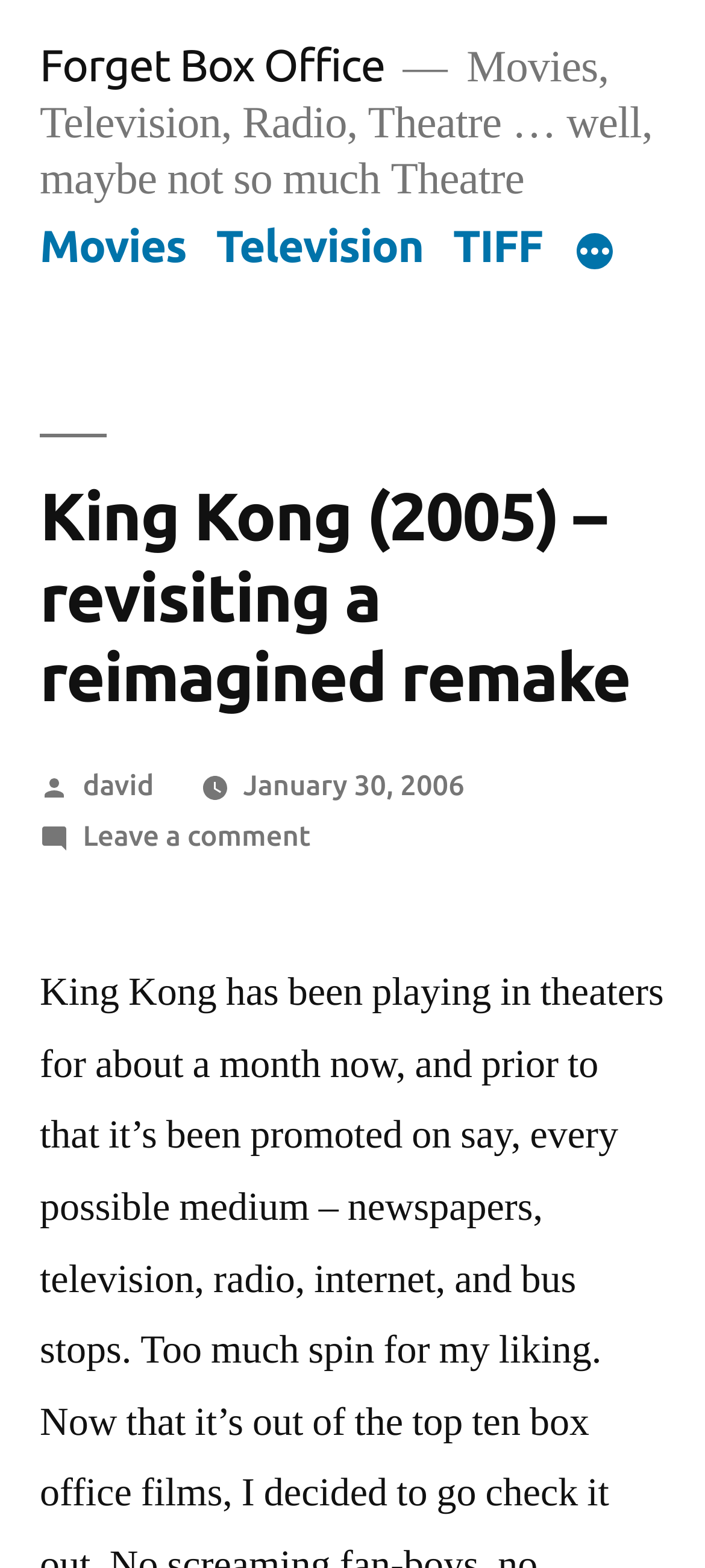Find the bounding box coordinates of the element's region that should be clicked in order to follow the given instruction: "Click on the 'Forget Box Office' link". The coordinates should consist of four float numbers between 0 and 1, i.e., [left, top, right, bottom].

[0.056, 0.025, 0.546, 0.058]